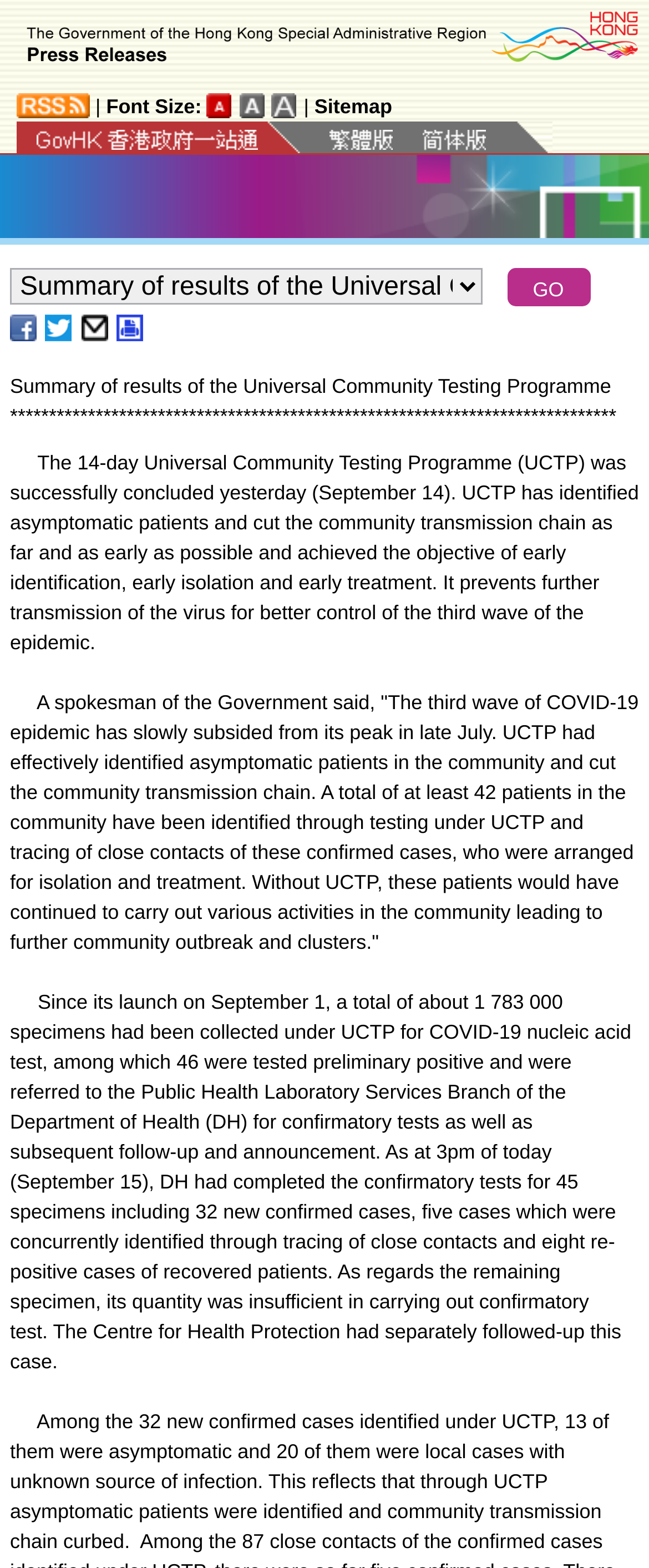Determine the bounding box coordinates of the area to click in order to meet this instruction: "go to about page".

None